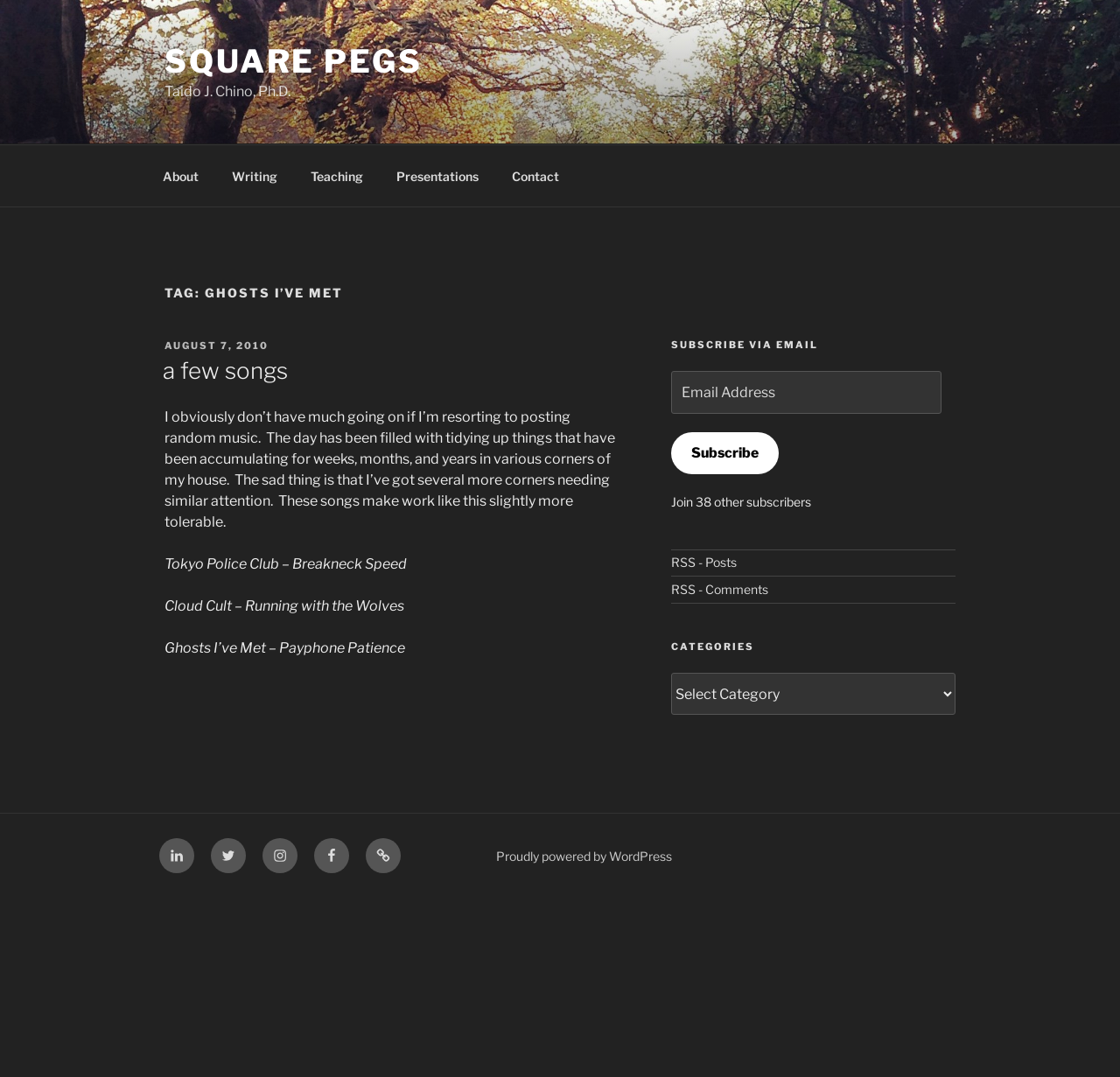Identify the bounding box coordinates necessary to click and complete the given instruction: "Click on the About link".

[0.131, 0.143, 0.191, 0.183]